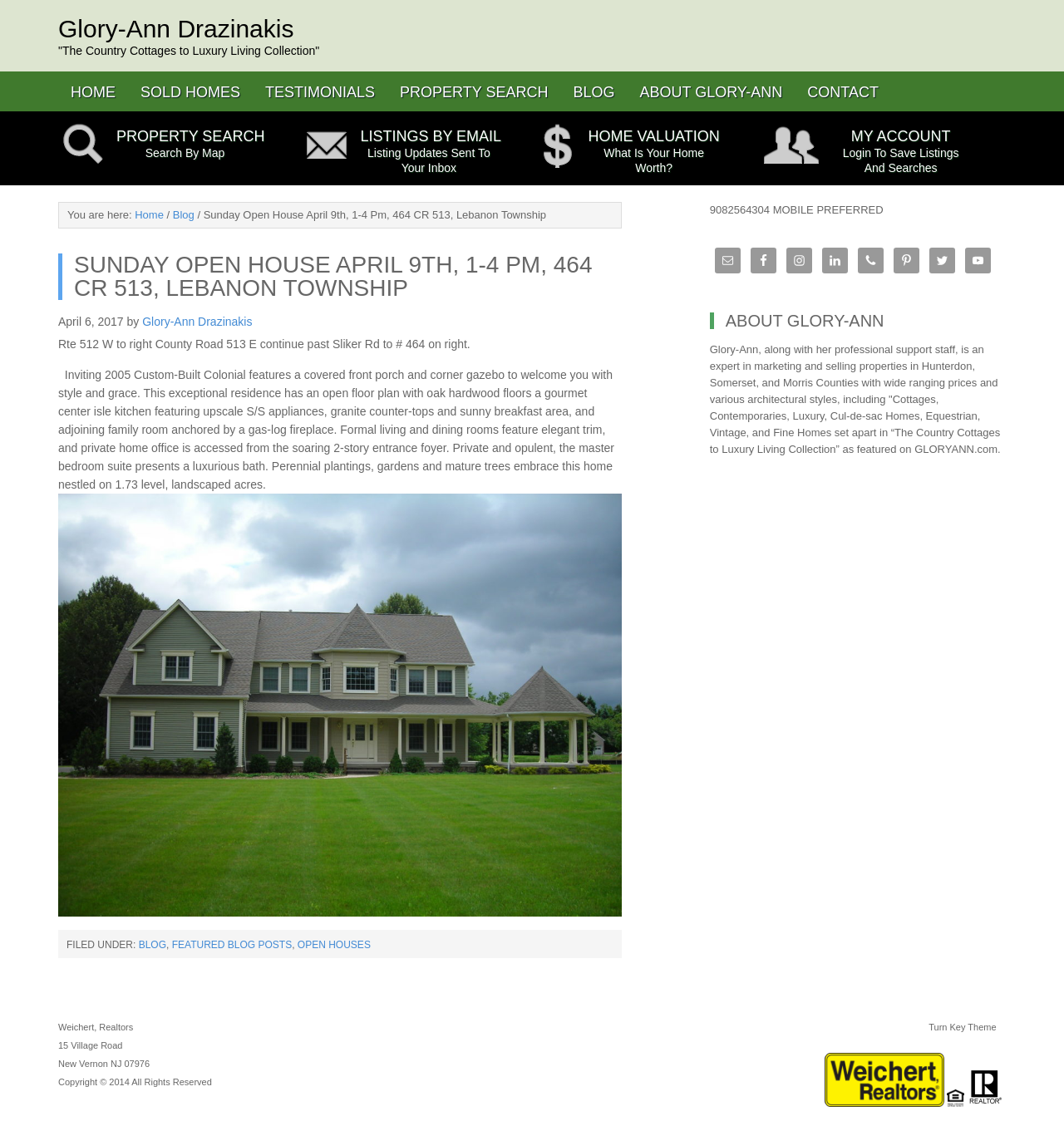Please locate the bounding box coordinates of the element that needs to be clicked to achieve the following instruction: "Click on the link 'The Epitome, 1904 by Lehigh University Vol. 28'". The coordinates should be four float numbers between 0 and 1, i.e., [left, top, right, bottom].

None